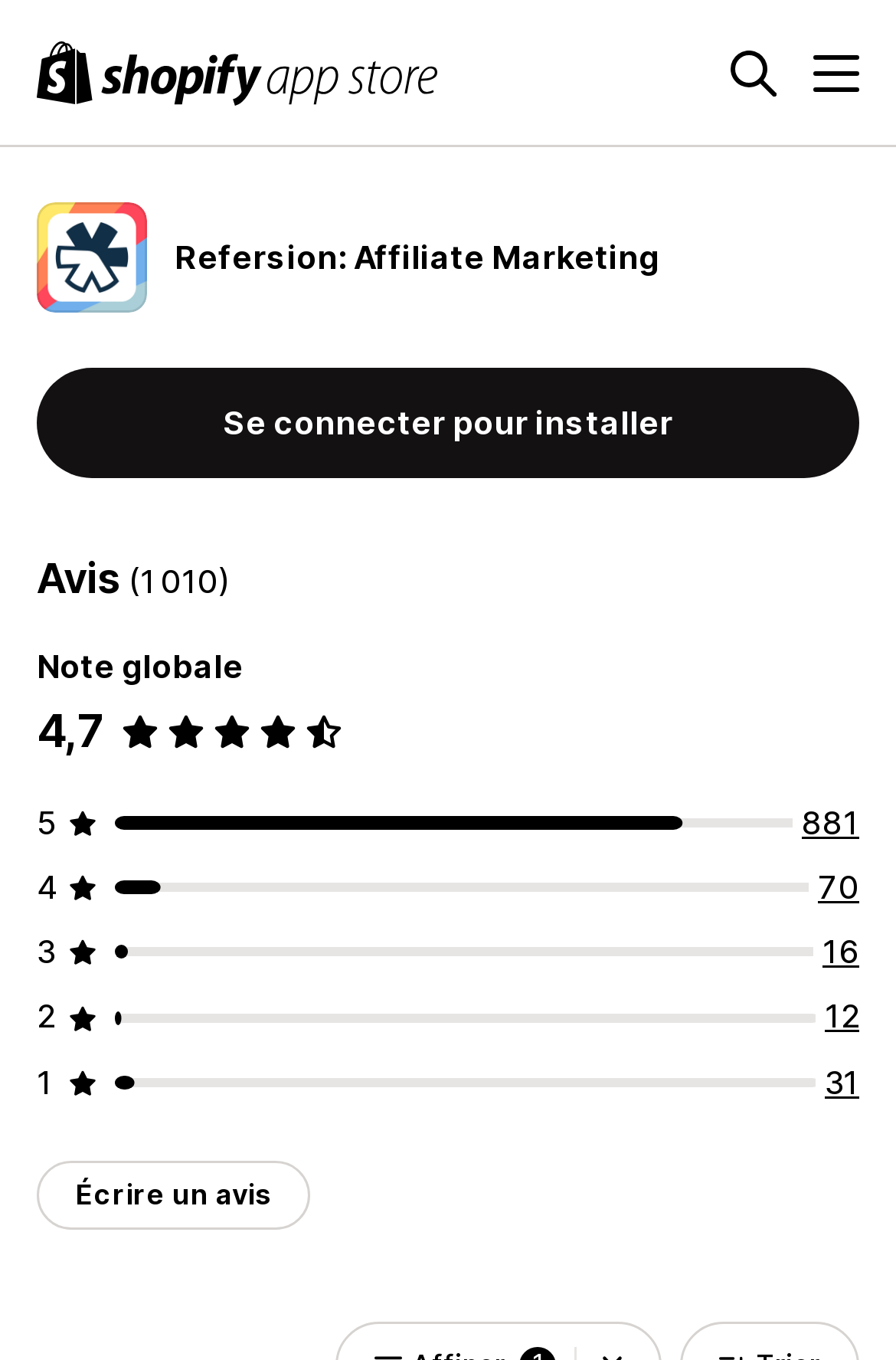What is the purpose of the button at the top right corner?
Look at the webpage screenshot and answer the question with a detailed explanation.

The button element at the top right corner has an image with no text, but its position and design suggest that it is a search button, which is commonly found at the top right corner of web pages.